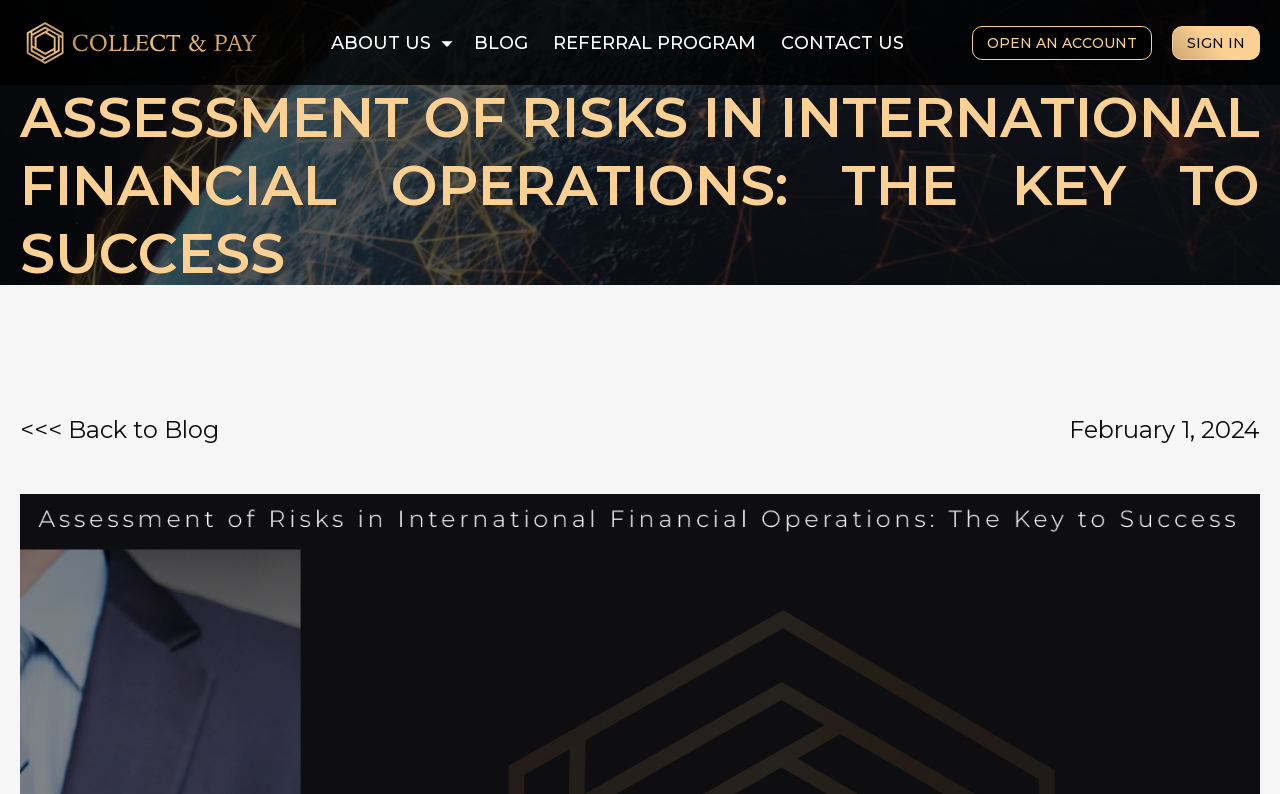Identify the bounding box coordinates necessary to click and complete the given instruction: "go back to blog".

[0.016, 0.523, 0.171, 0.559]